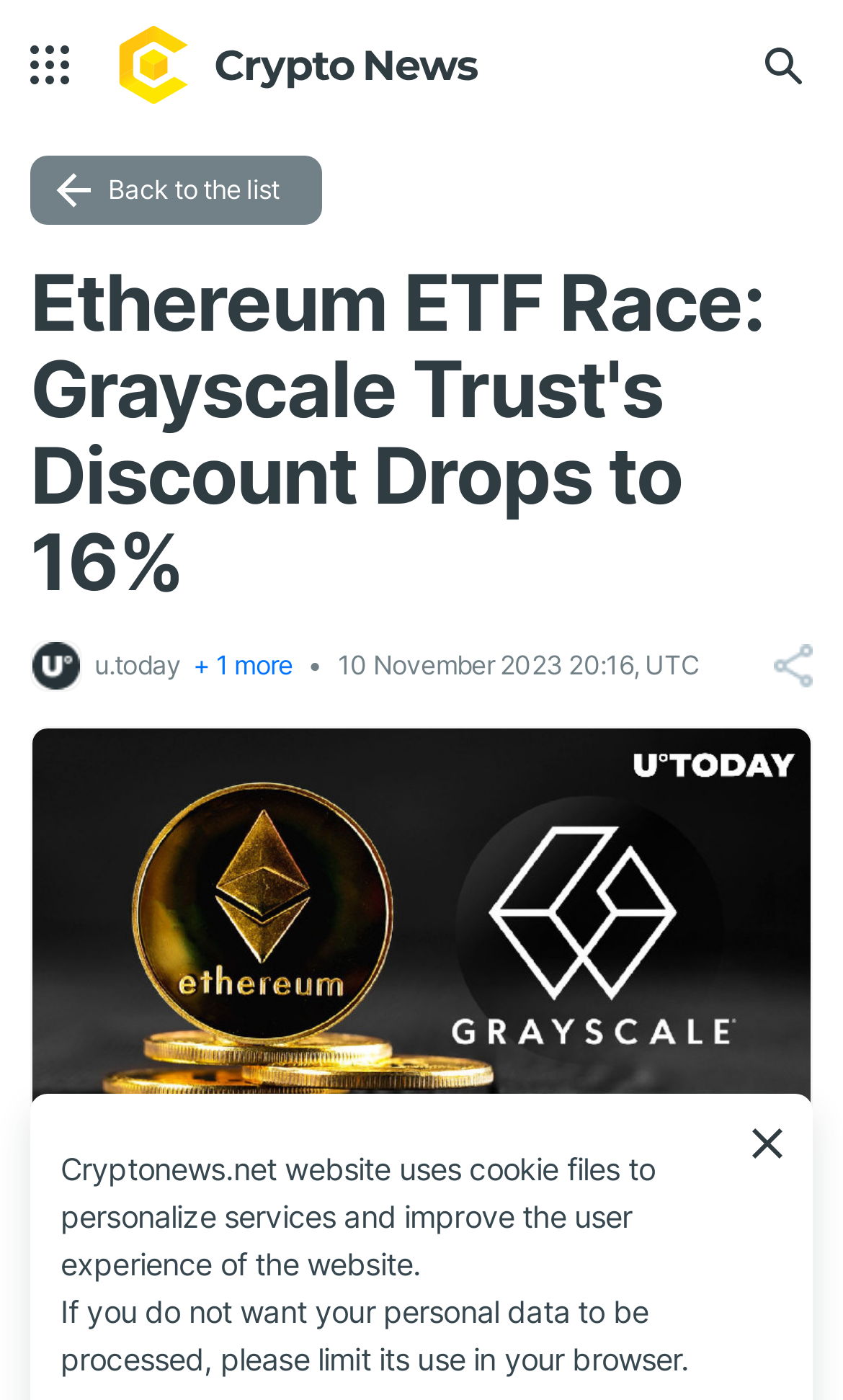What is the current discount of Grayscale's Ethereum Trust?
Please use the image to deliver a detailed and complete answer.

The current discount of Grayscale's Ethereum Trust can be found in the main heading of the webpage, which states 'Ethereum ETF Race: Grayscale Trust's Discount Drops to 16%'. This indicates that the discount has narrowed significantly, dropping to 16%.